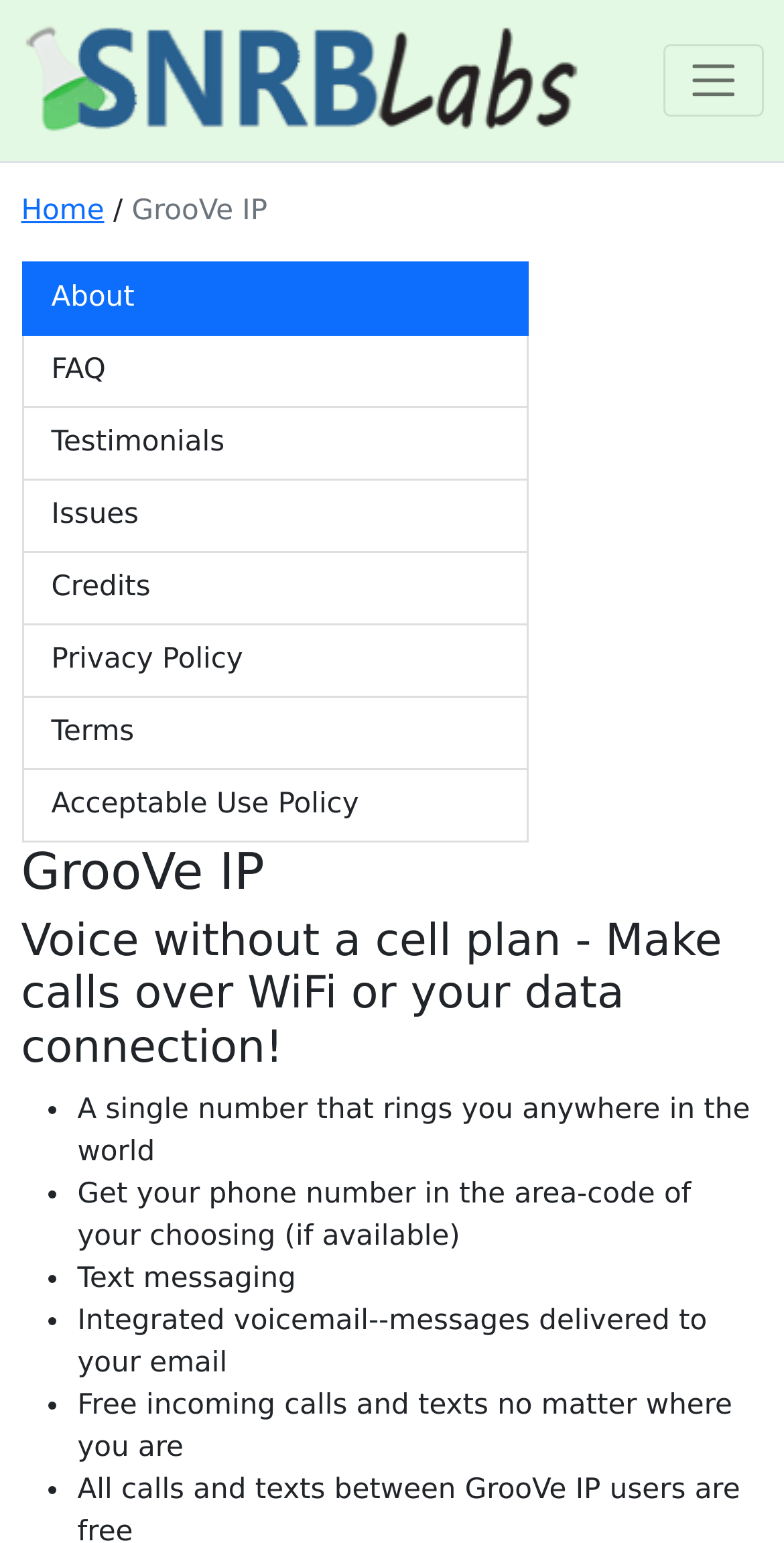Identify the bounding box coordinates of the clickable region necessary to fulfill the following instruction: "Go to Home". The bounding box coordinates should be four float numbers between 0 and 1, i.e., [left, top, right, bottom].

[0.027, 0.126, 0.133, 0.147]